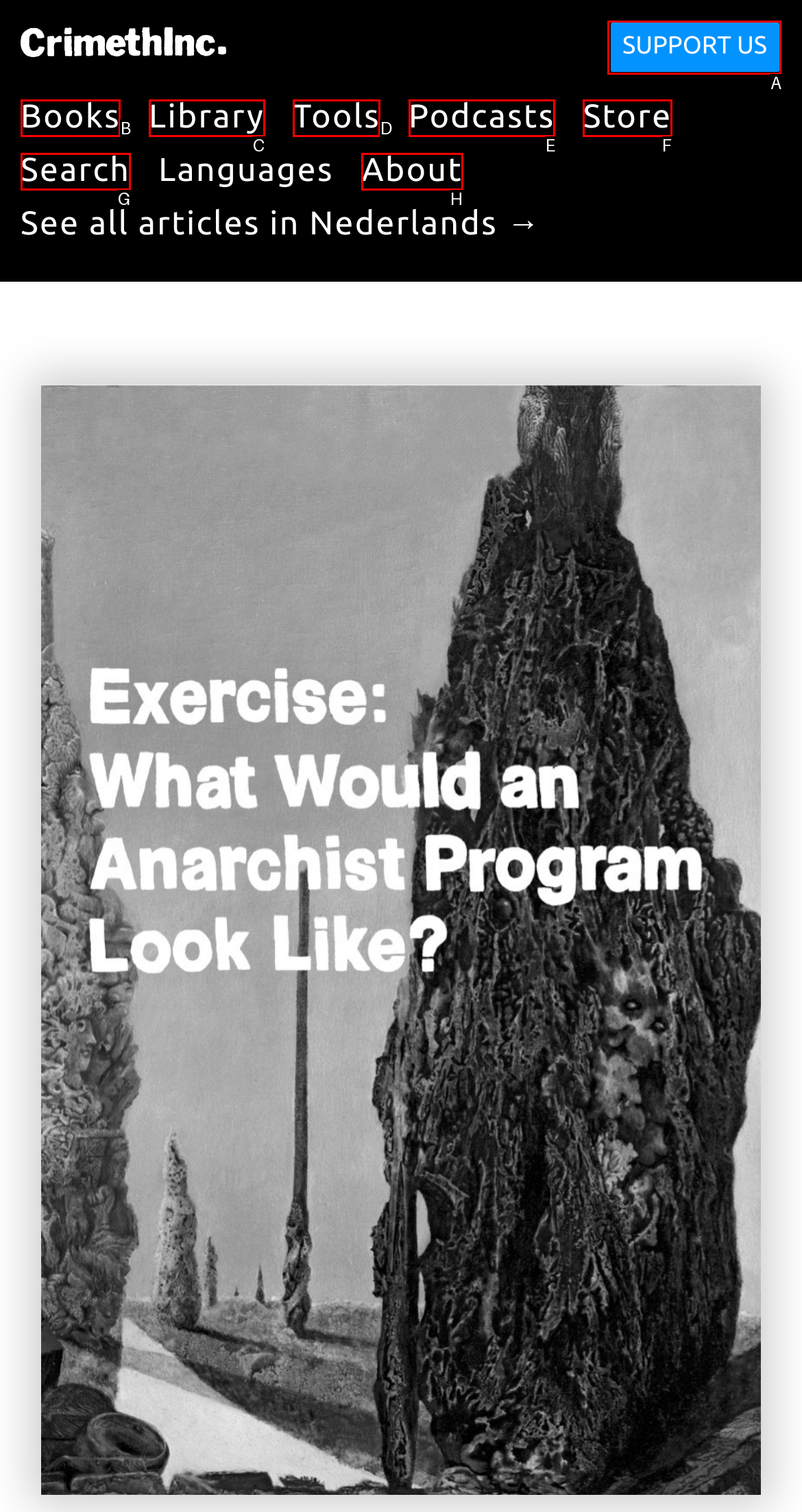Determine the letter of the UI element I should click on to complete the task: support us from the provided choices in the screenshot.

A